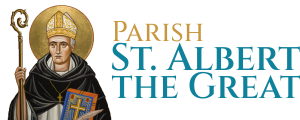What is the overall tone of the color scheme?
Carefully analyze the image and provide a thorough answer to the question.

The color scheme of the image is warm and inviting, which reinforces the sense of belonging within the parish community and reflects the parish's commitment to spiritual guidance and community.